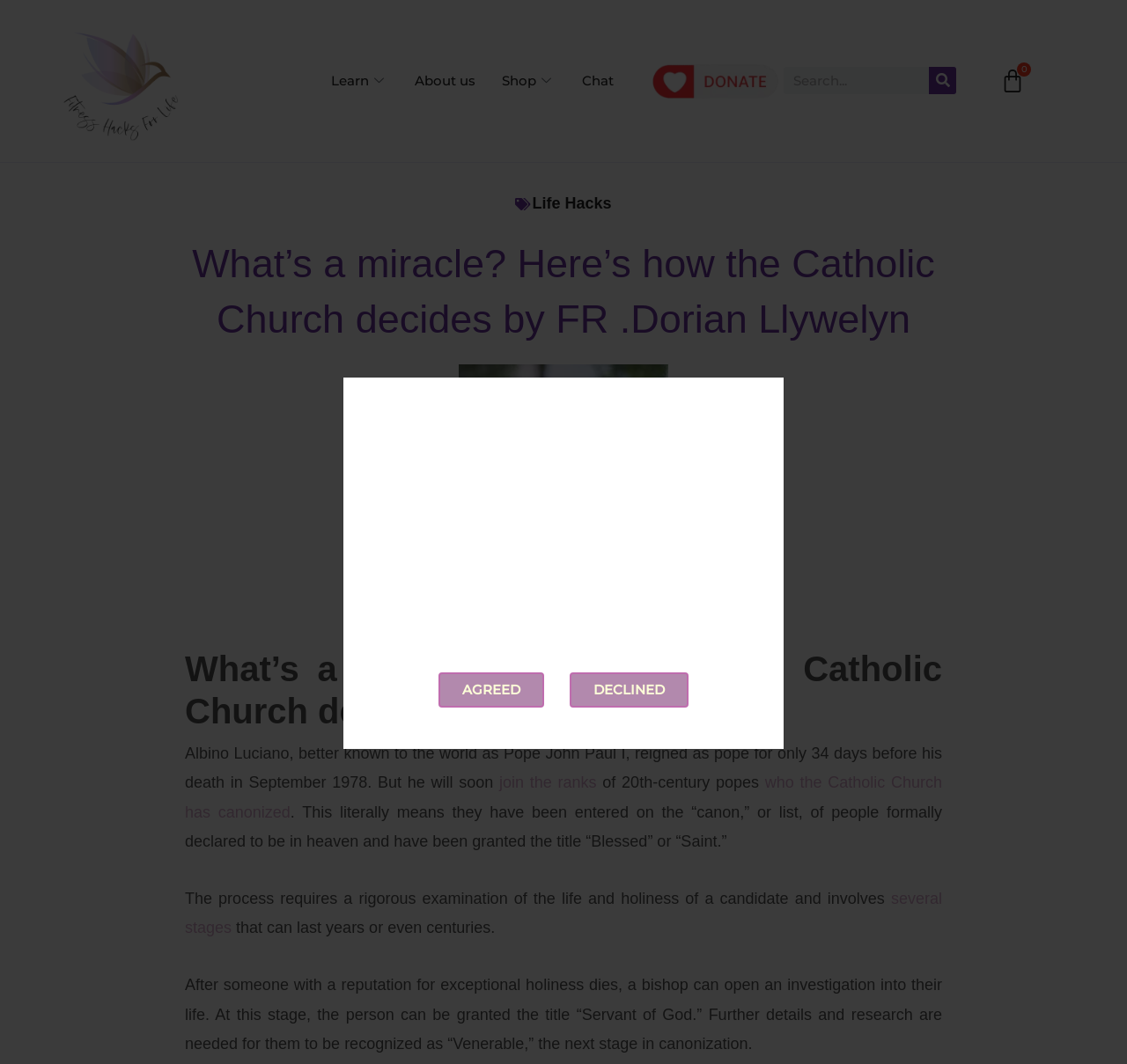Specify the bounding box coordinates of the element's region that should be clicked to achieve the following instruction: "View the cart". The bounding box coordinates consist of four float numbers between 0 and 1, in the format [left, top, right, bottom].

[0.856, 0.056, 0.941, 0.096]